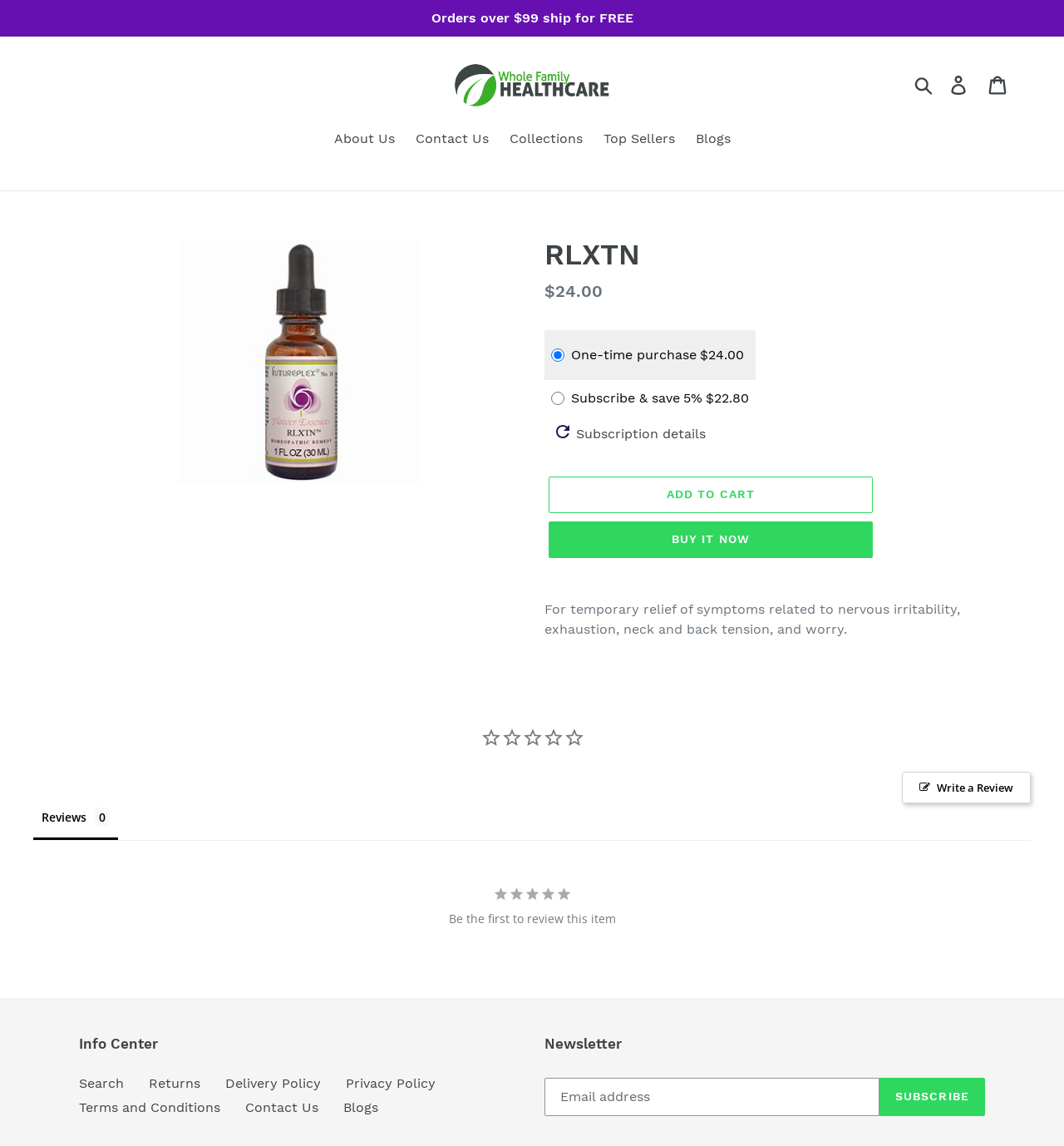Please find the bounding box coordinates for the clickable element needed to perform this instruction: "Log in to your account".

[0.884, 0.058, 0.92, 0.09]